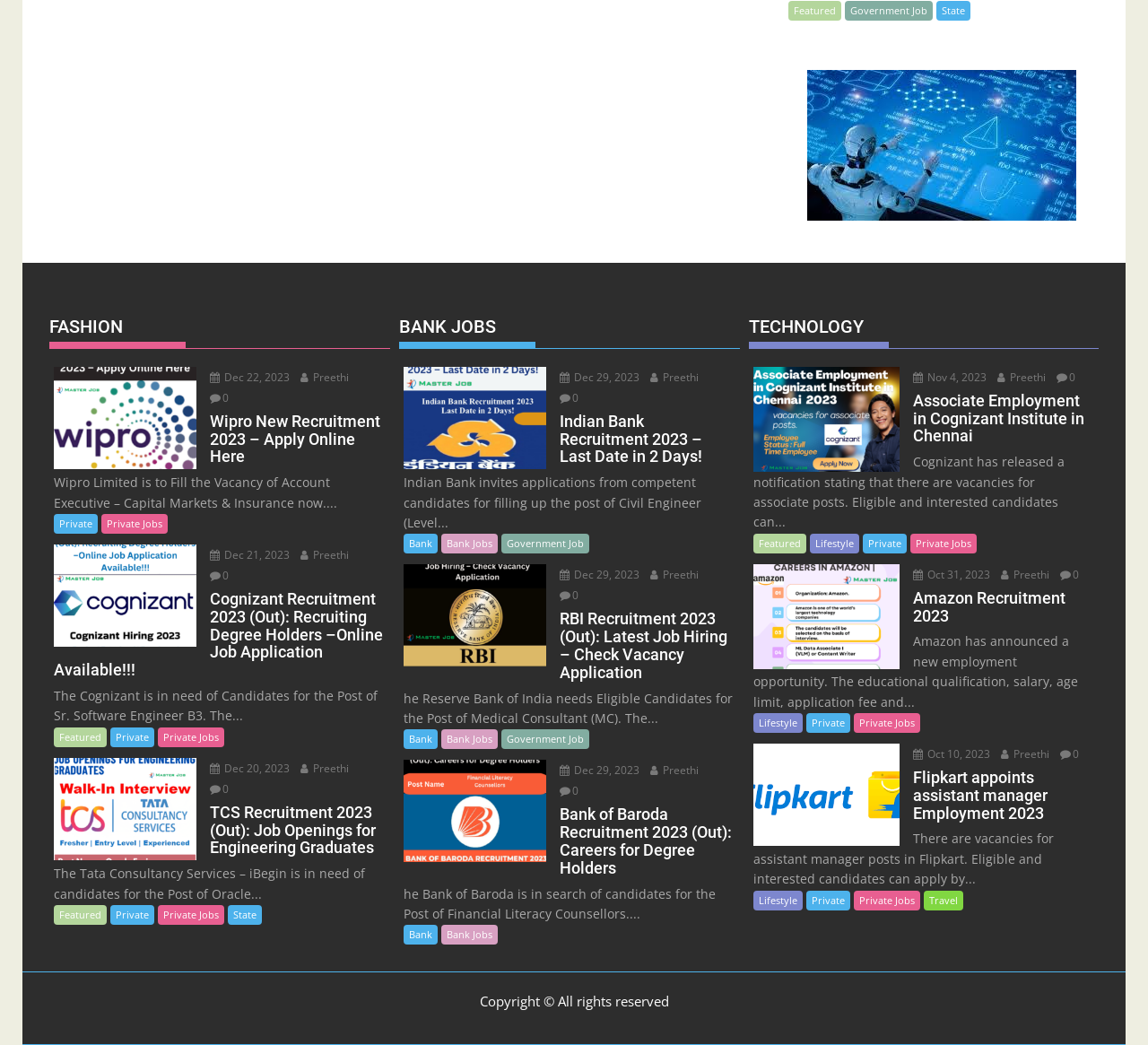Provide your answer in one word or a succinct phrase for the question: 
What type of job is being recruited by 'TCS Recruitment 2023 (Out): Job Openings for Engineering Graduates'?

Oracle